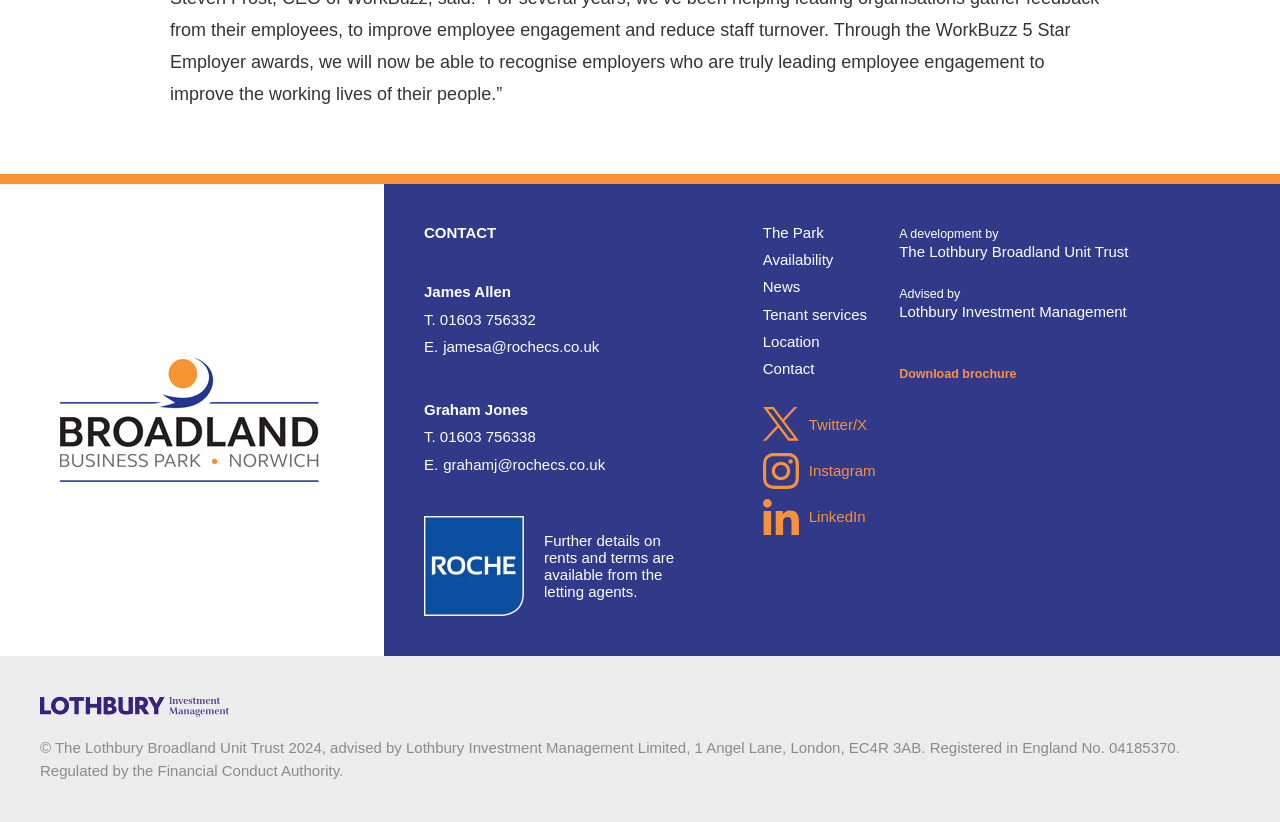Find the bounding box coordinates for the element that must be clicked to complete the instruction: "Click the 'CONTACT' link". The coordinates should be four float numbers between 0 and 1, indicated as [left, top, right, bottom].

[0.331, 0.273, 0.388, 0.293]